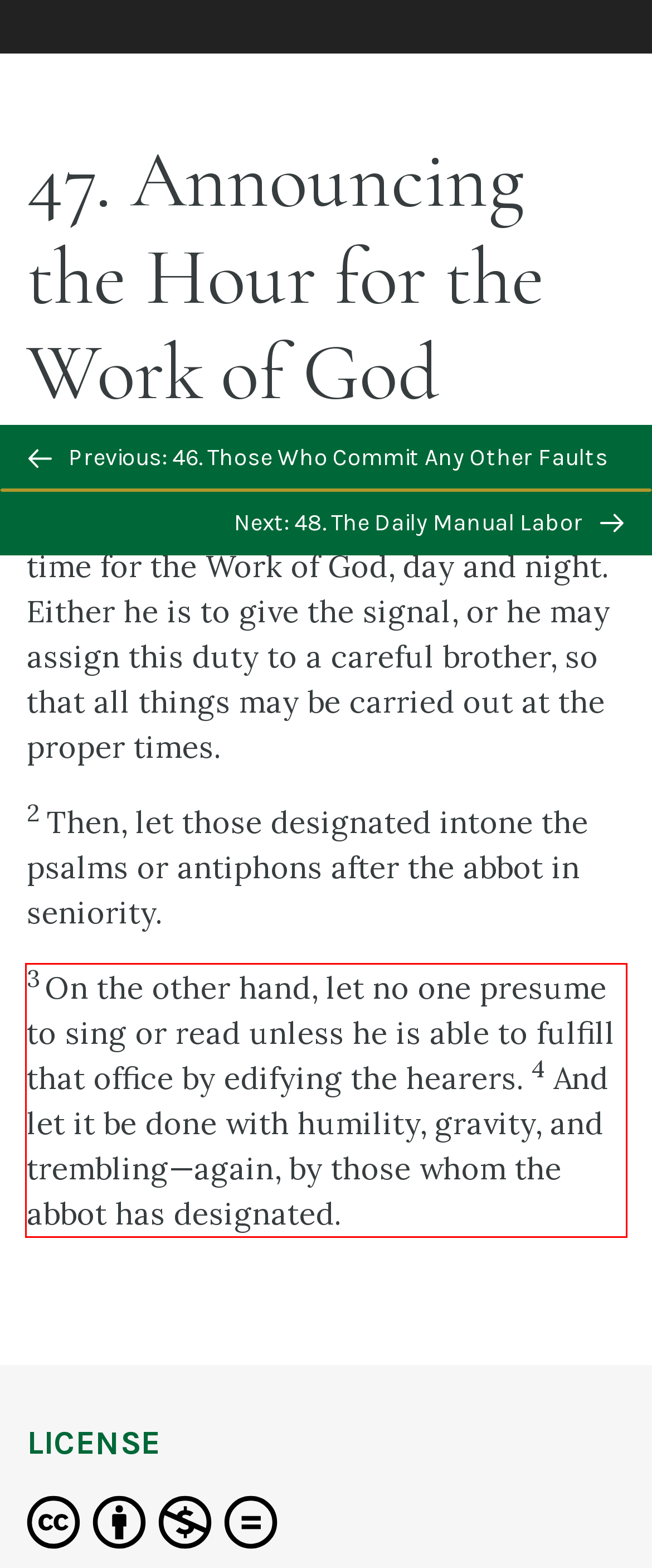Within the provided webpage screenshot, find the red rectangle bounding box and perform OCR to obtain the text content.

3 On the other hand, let no one presume to sing or read unless he is able to fulfill that office by edifying the hearers. 4 And let it be done with humility, gravity, and trembling—again, by those whom the abbot has designated.